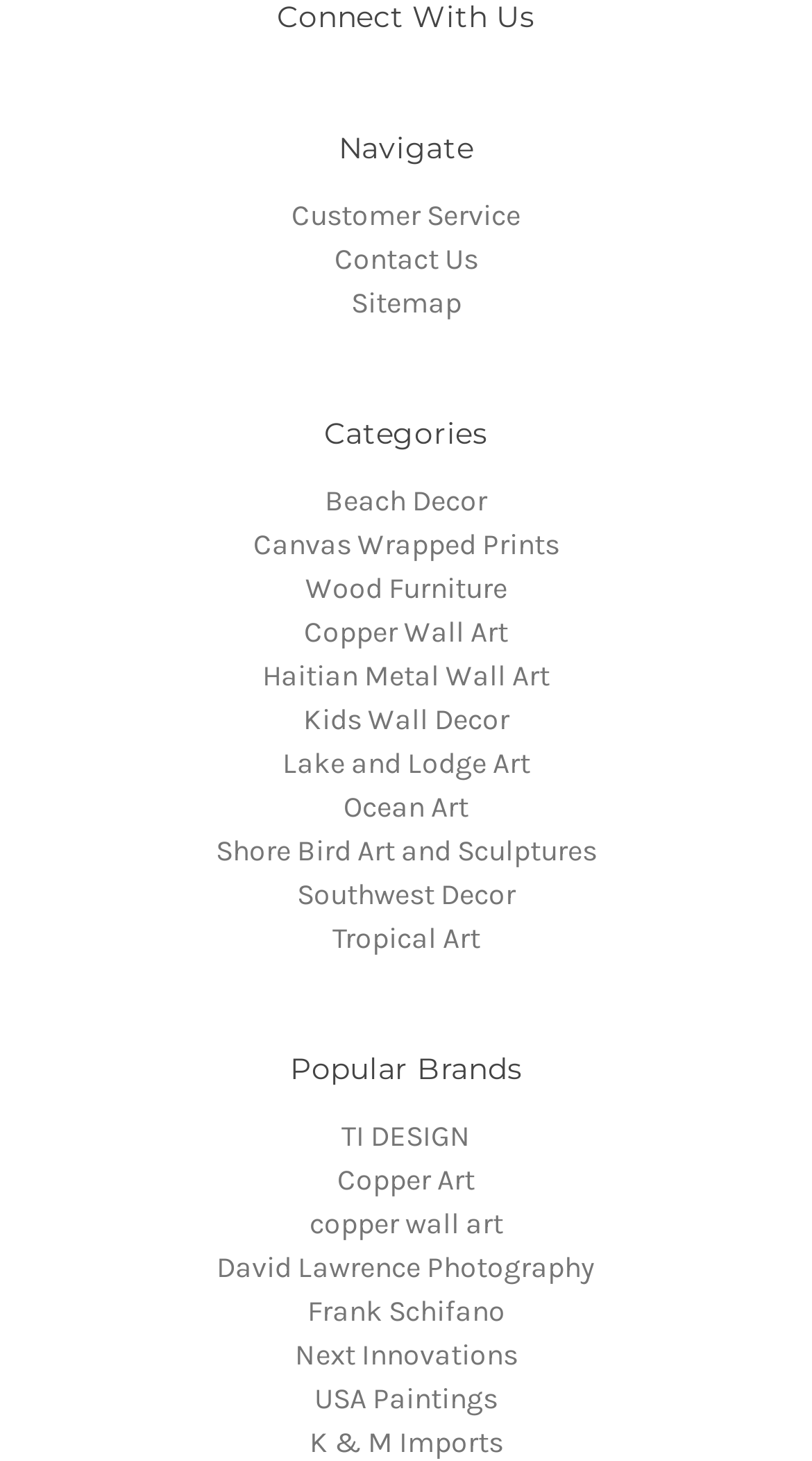Reply to the question with a single word or phrase:
How many brands are listed?

9